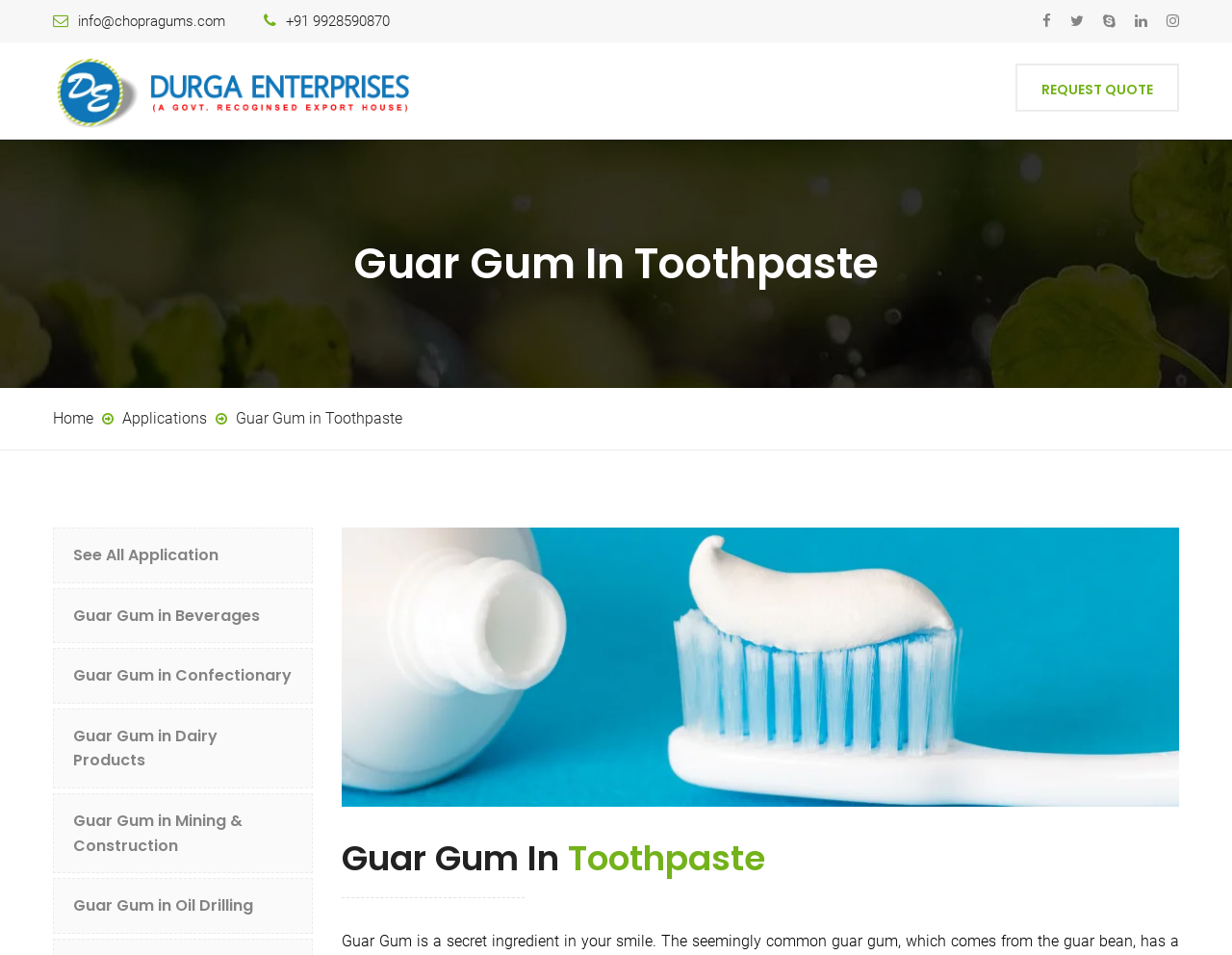Based on the image, please elaborate on the answer to the following question:
What is the purpose of the 'REQUEST QUOTE' button?

I looked at the 'REQUEST QUOTE' button and inferred that its purpose is to allow users to request a quote, likely for guar gum products or services.